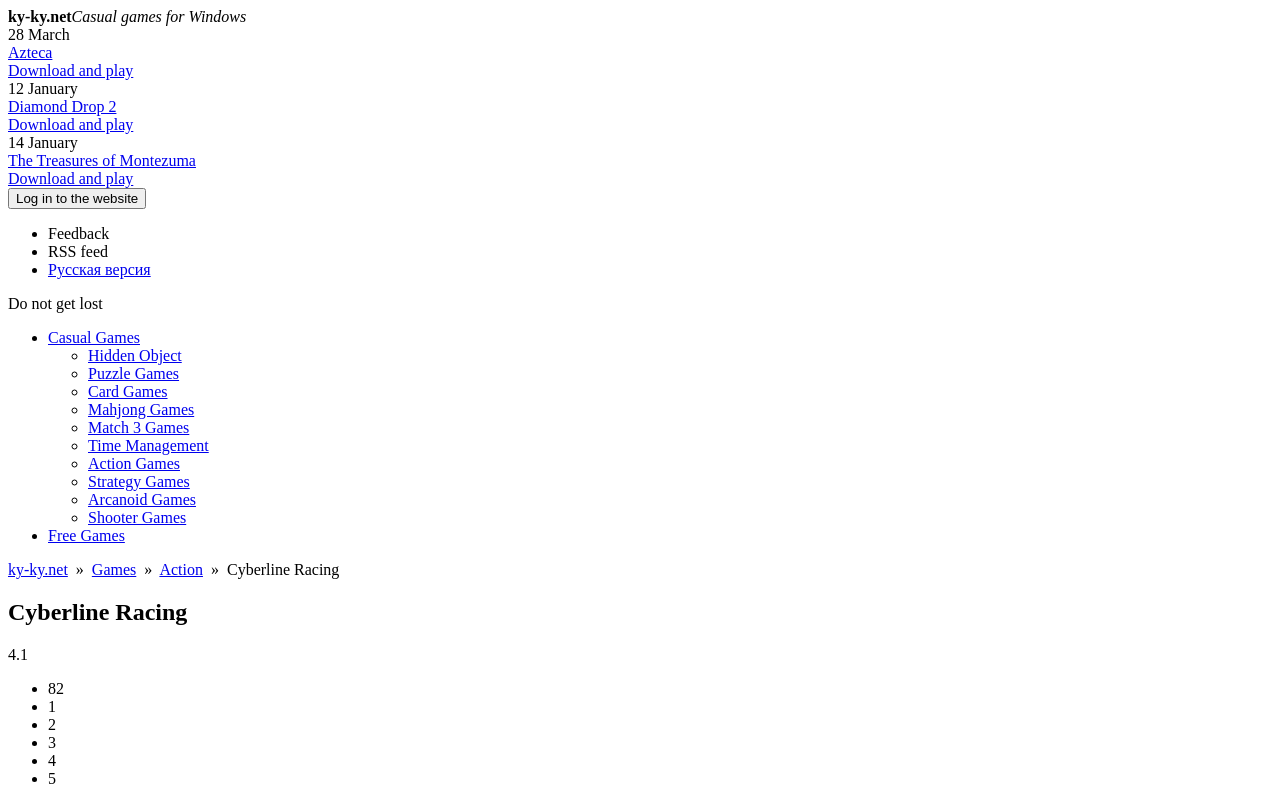Can you find the bounding box coordinates for the element to click on to achieve the instruction: "Download and play Azteca"?

[0.006, 0.056, 0.994, 0.101]